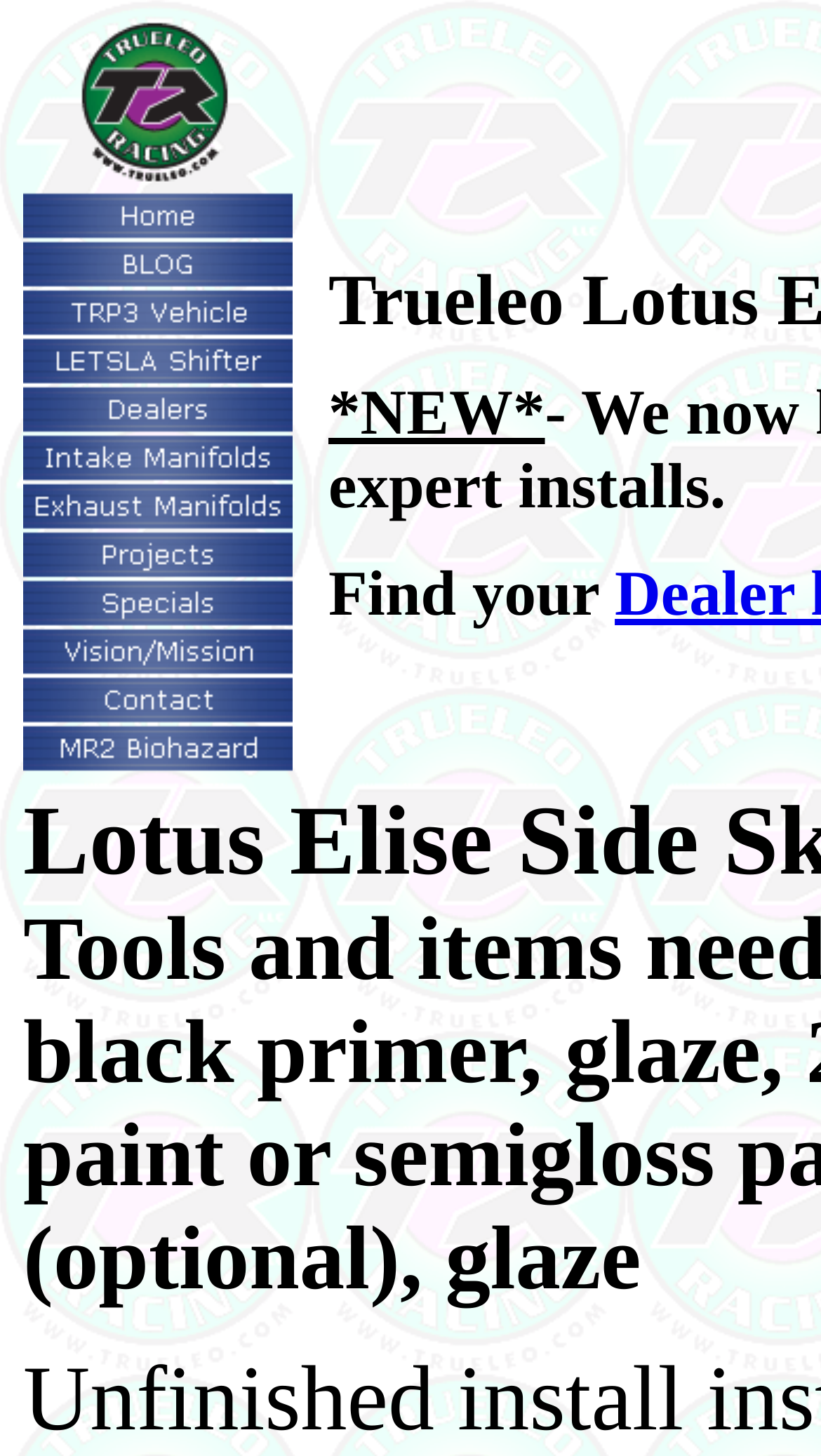Locate the bounding box coordinates of the element that should be clicked to execute the following instruction: "explore TRP3 Vehicle".

[0.028, 0.213, 0.356, 0.237]